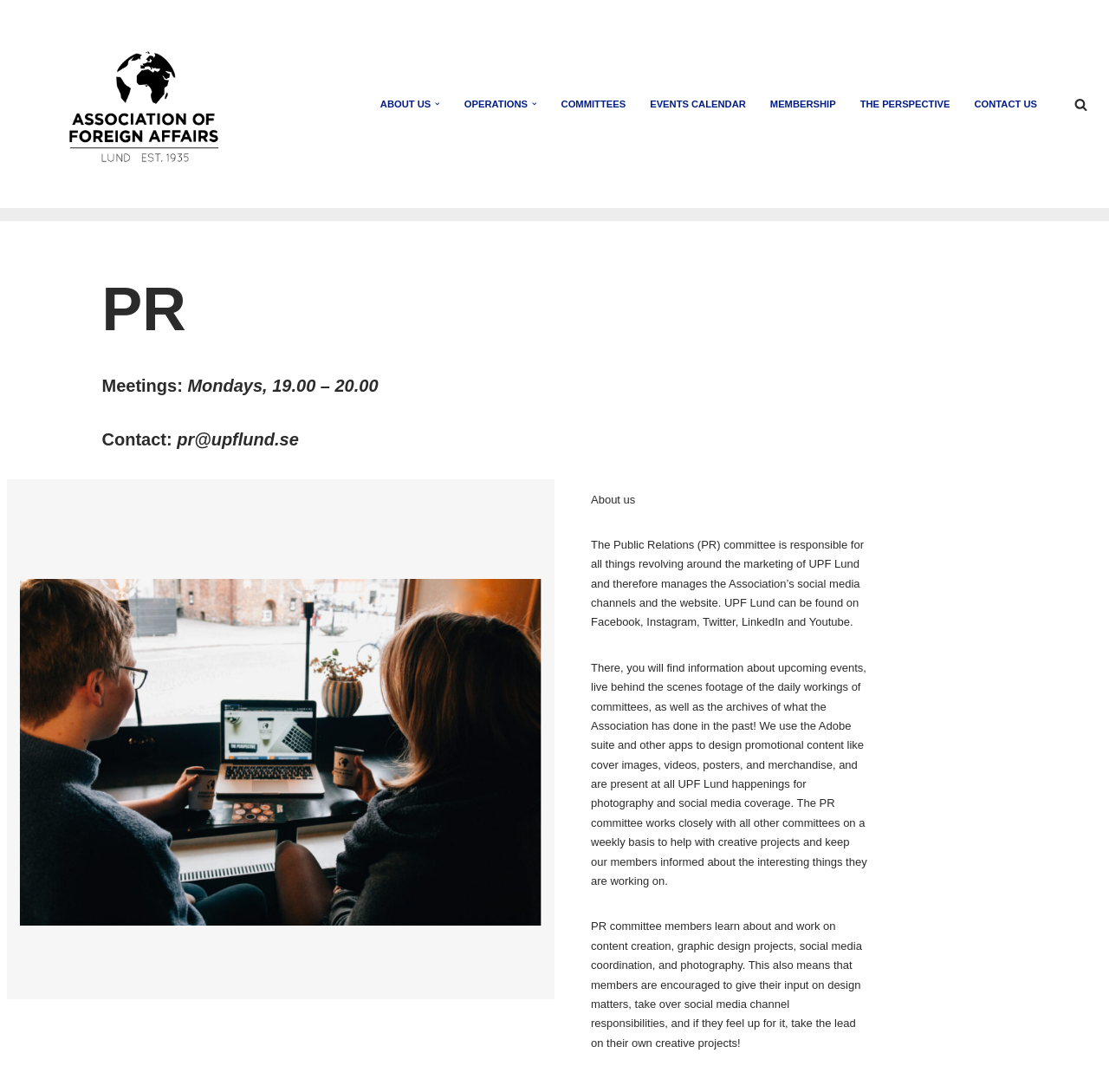Pinpoint the bounding box coordinates of the element to be clicked to execute the instruction: "Click on the 'ABOUT US' link".

[0.343, 0.087, 0.388, 0.103]